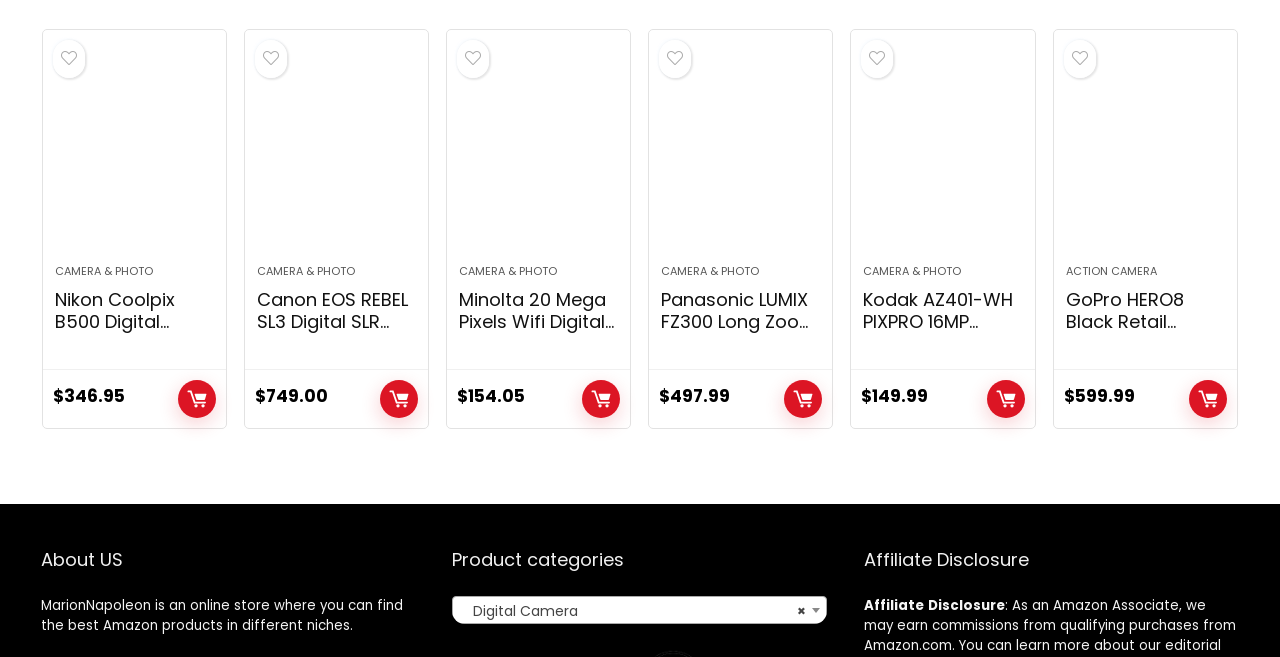Locate the bounding box coordinates of the area to click to fulfill this instruction: "View the latest post 'Christmas at Dead Horse Point'". The bounding box should be presented as four float numbers between 0 and 1, in the order [left, top, right, bottom].

None